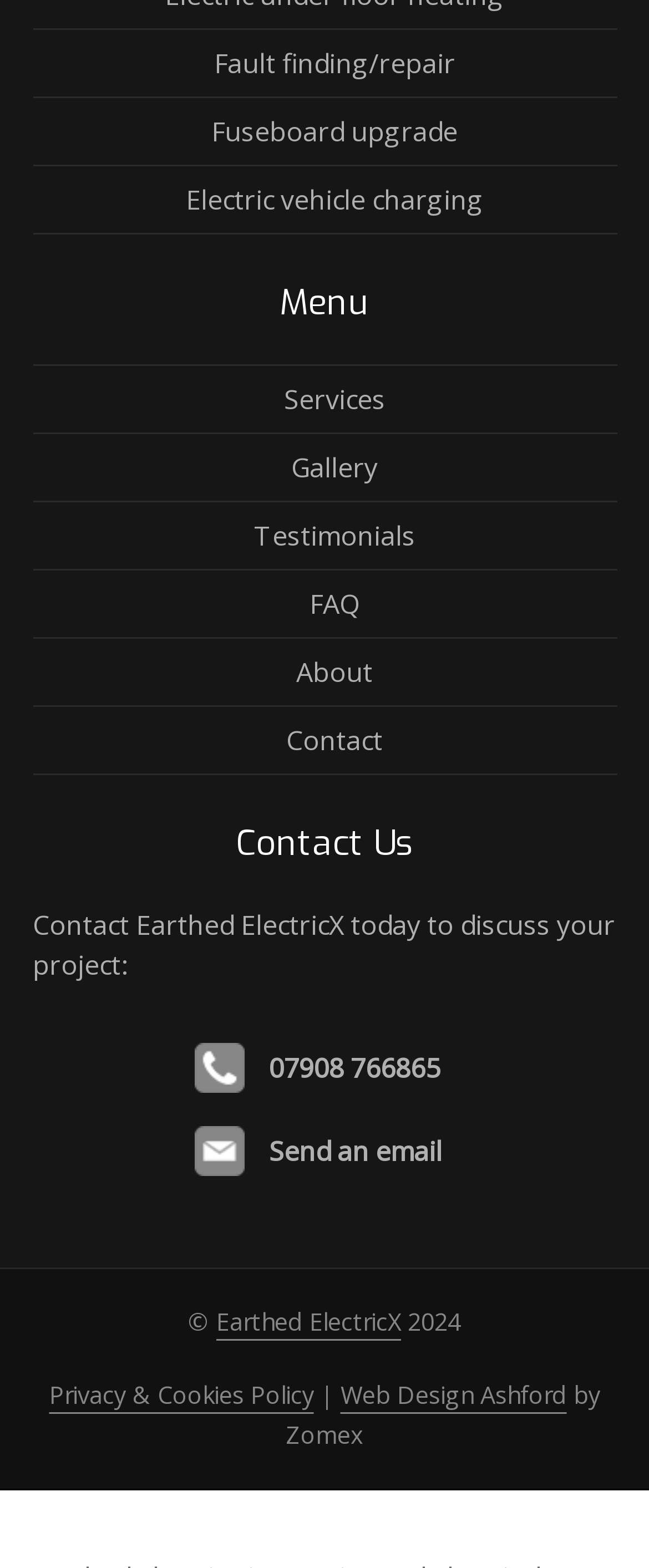How can I contact Earthed ElectricX?
Using the image as a reference, give an elaborate response to the question.

According to the contact information section, I can contact Earthed ElectricX by calling 07908 766865 or sending an email through the provided link.